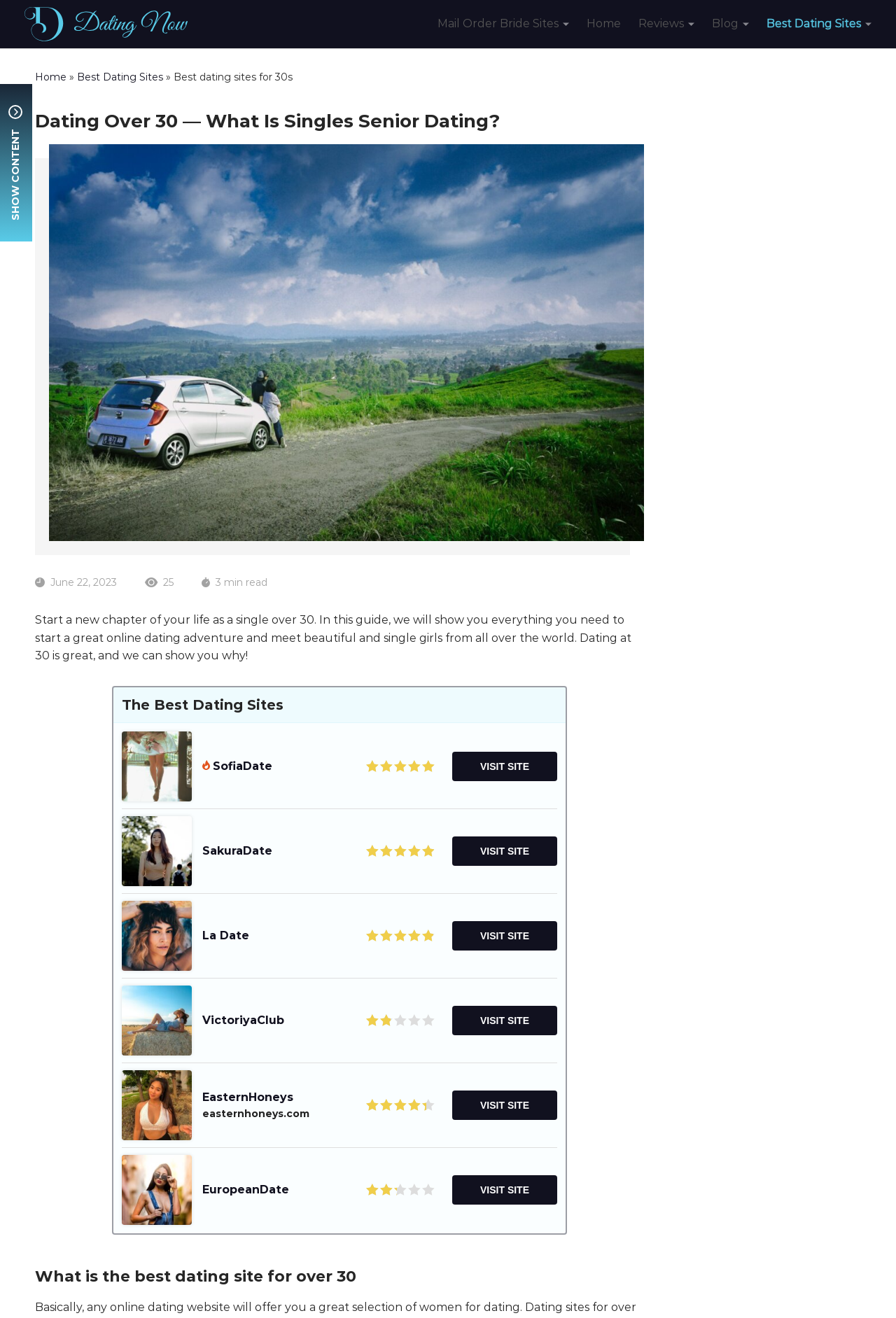Please identify the bounding box coordinates of the clickable region that I should interact with to perform the following instruction: "Visit the 'Best Dating Sites' page". The coordinates should be expressed as four float numbers between 0 and 1, i.e., [left, top, right, bottom].

[0.086, 0.054, 0.182, 0.063]